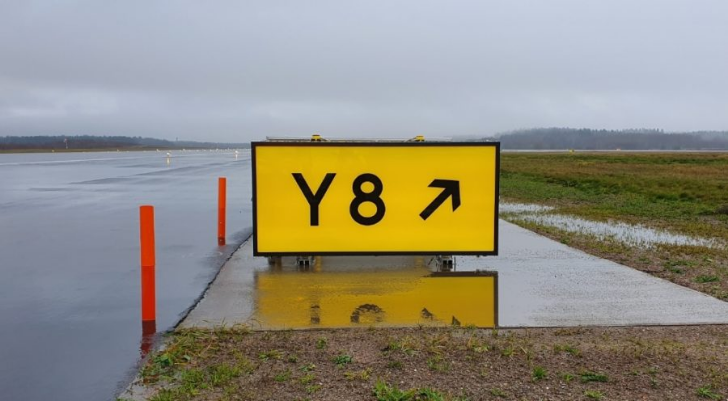Explain the image in detail, mentioning the main subjects and background elements.

The image depicts an airport runway sign displaying the designation "Y8" alongside an arrow pointing to the right. This bright yellow sign contrasts sharply with the gray, overcast sky and reflects on the wet pavement, suggesting recent rain. To the left, two orange vertical markers are positioned near the edge of the runway, while a landscape of grass and a distant tree line is visible in the background. This scene emphasizes the essential role of signage in guiding aircraft and maintaining safety during operations on the airfield.